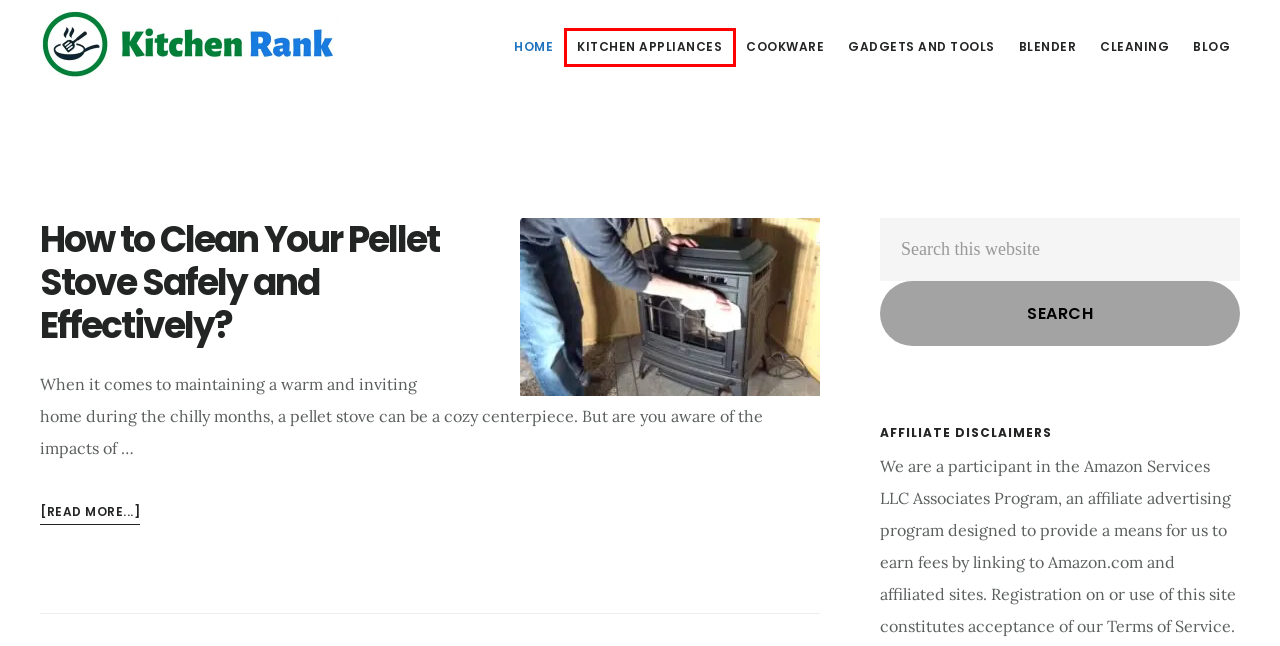Analyze the screenshot of a webpage featuring a red rectangle around an element. Pick the description that best fits the new webpage after interacting with the element inside the red bounding box. Here are the candidates:
A. DIY Kitchen Remodel Ideas for Commercial Kitchens - Kitchen Rank
B. Kitchen Appliances Archives - Kitchen Rank
C. Cookware Archives - Kitchen Rank
D. How to Clean Your Pellet Stove Safely and Effectively? - Kitchen Rank
E. Gadgets and Tools Archives - Kitchen Rank
F. Blog Archives - Kitchen Rank
G. Blender Archives - Kitchen Rank
H. Cleaning Archives - Kitchen Rank

B